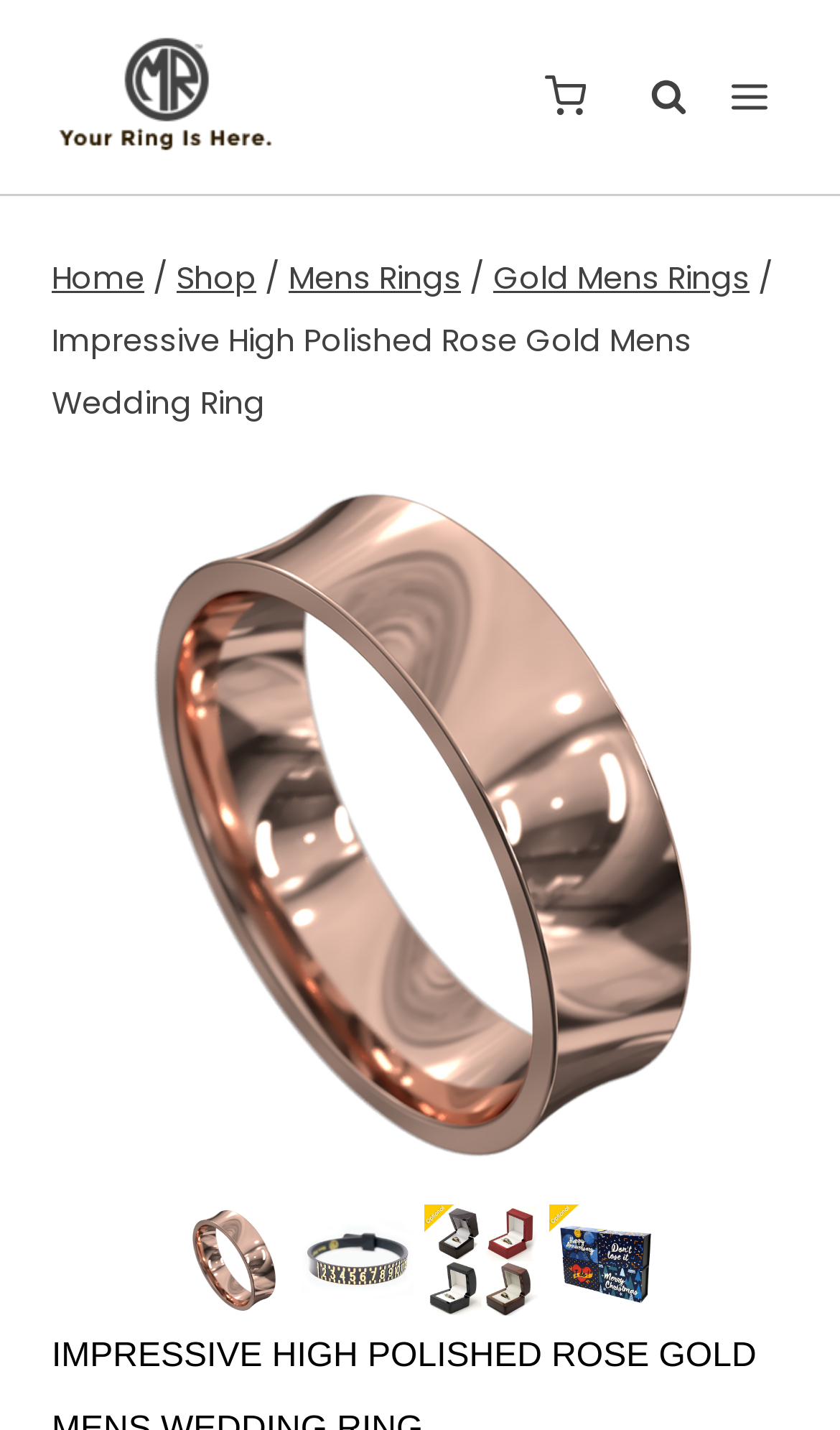Please identify the bounding box coordinates of the element I should click to complete this instruction: 'View product details'. The coordinates should be given as four float numbers between 0 and 1, like this: [left, top, right, bottom].

[0.062, 0.319, 0.938, 0.834]